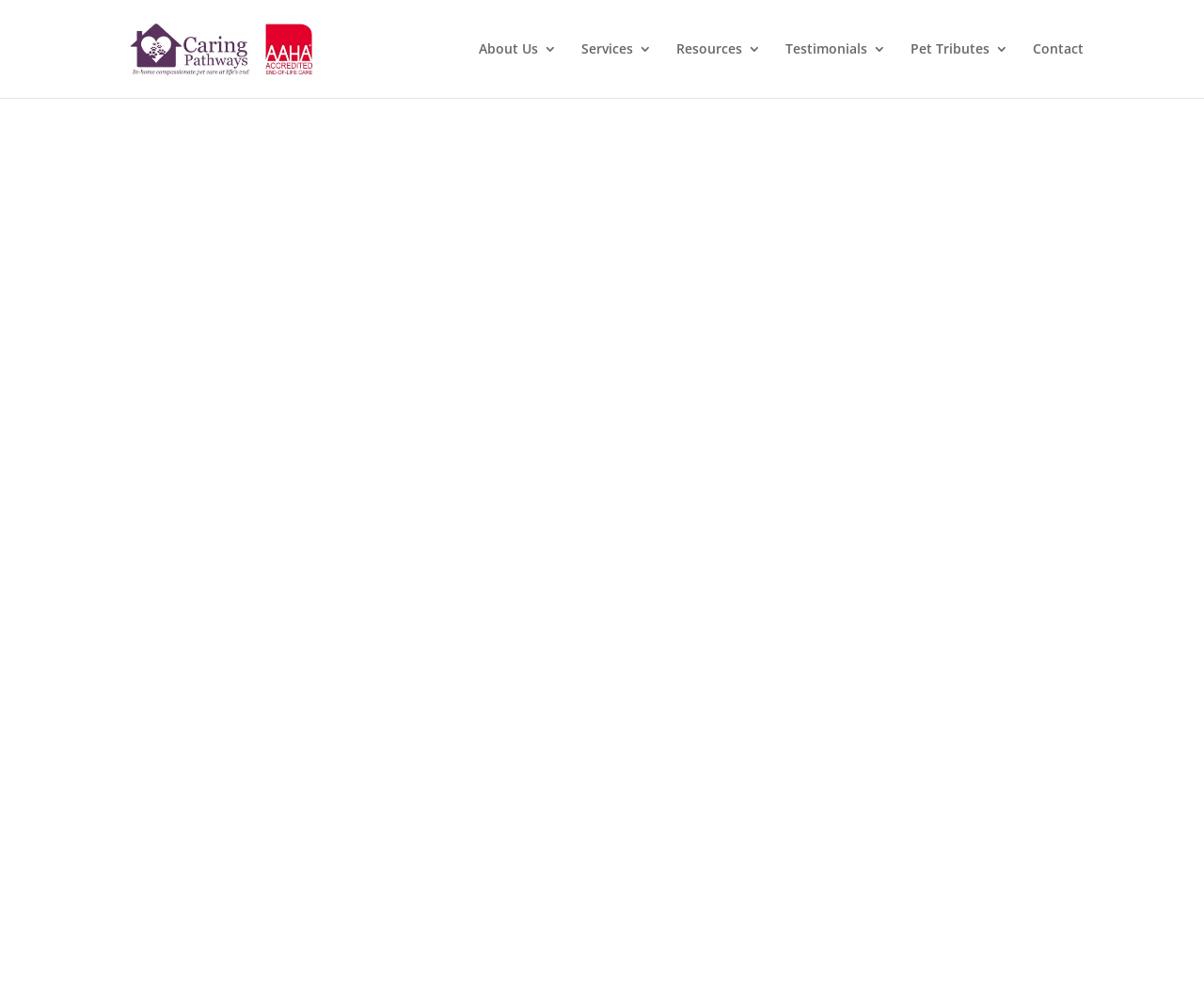Please locate the bounding box coordinates of the element that should be clicked to complete the given instruction: "Click the 'Caring Pathways' link".

[0.103, 0.038, 0.347, 0.056]